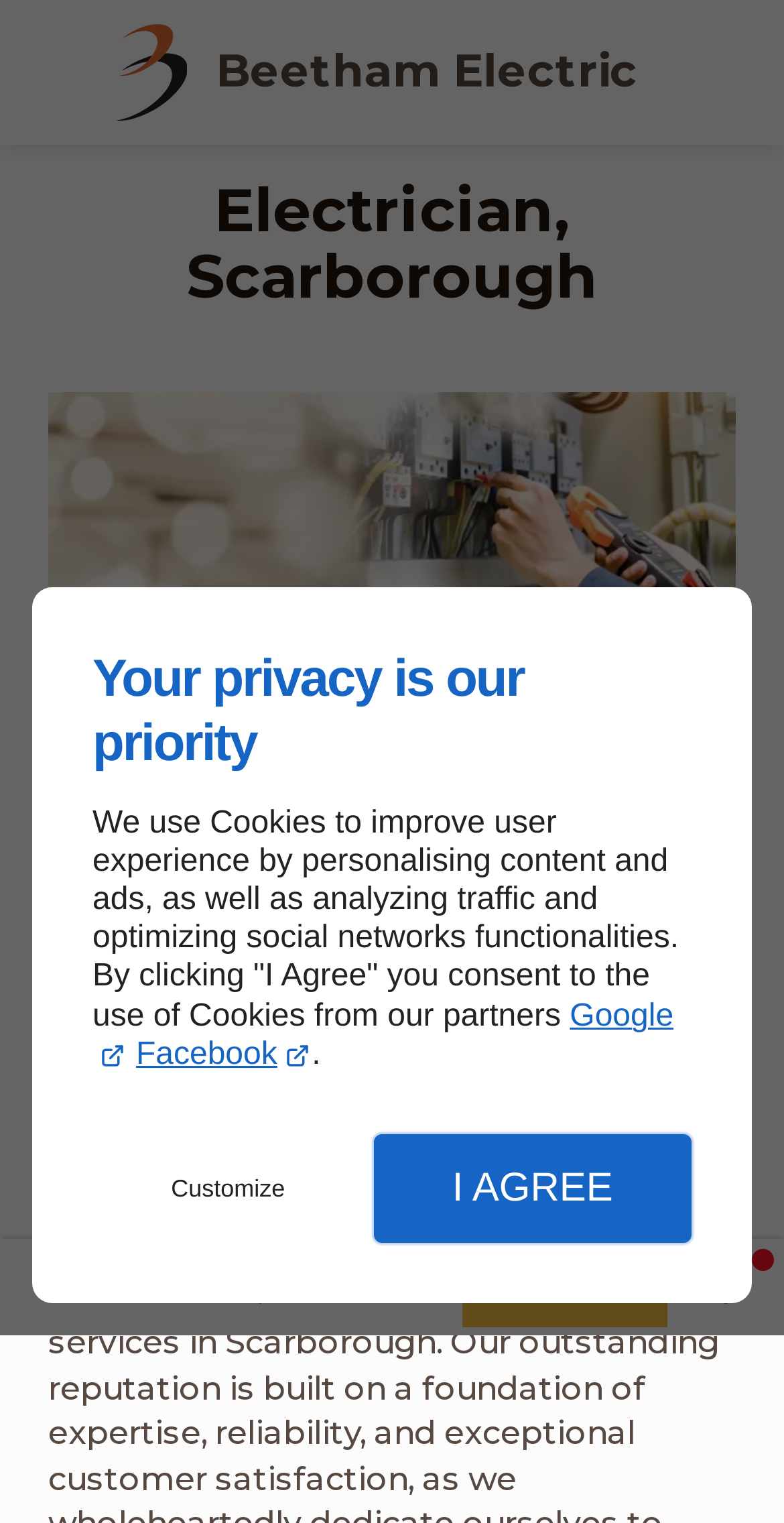Find the bounding box of the web element that fits this description: "I Agree".

[0.476, 0.745, 0.882, 0.816]